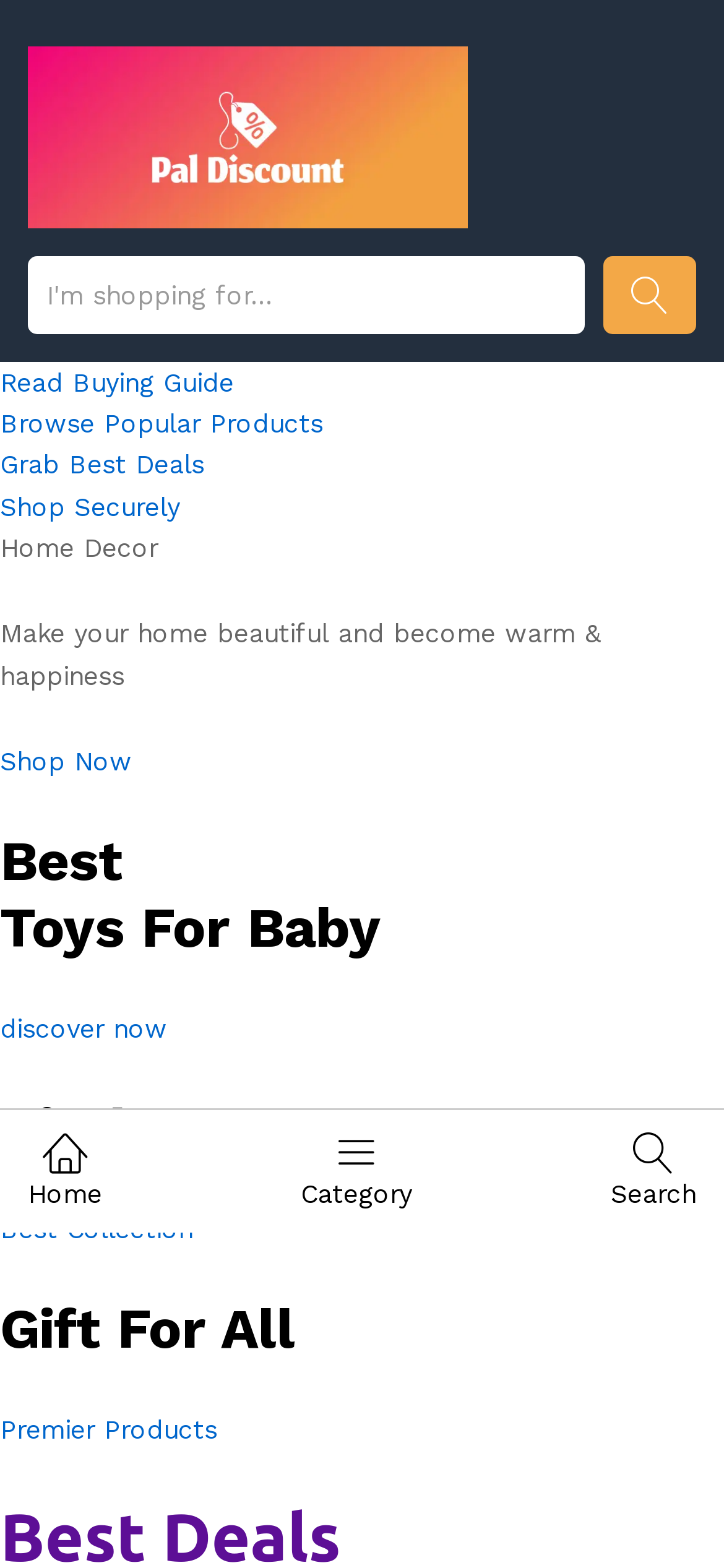Bounding box coordinates should be provided in the format (top-left x, top-left y, bottom-right x, bottom-right y) with all values between 0 and 1. Identify the bounding box for this UI element: Grab Best Deals

[0.0, 0.287, 0.282, 0.306]